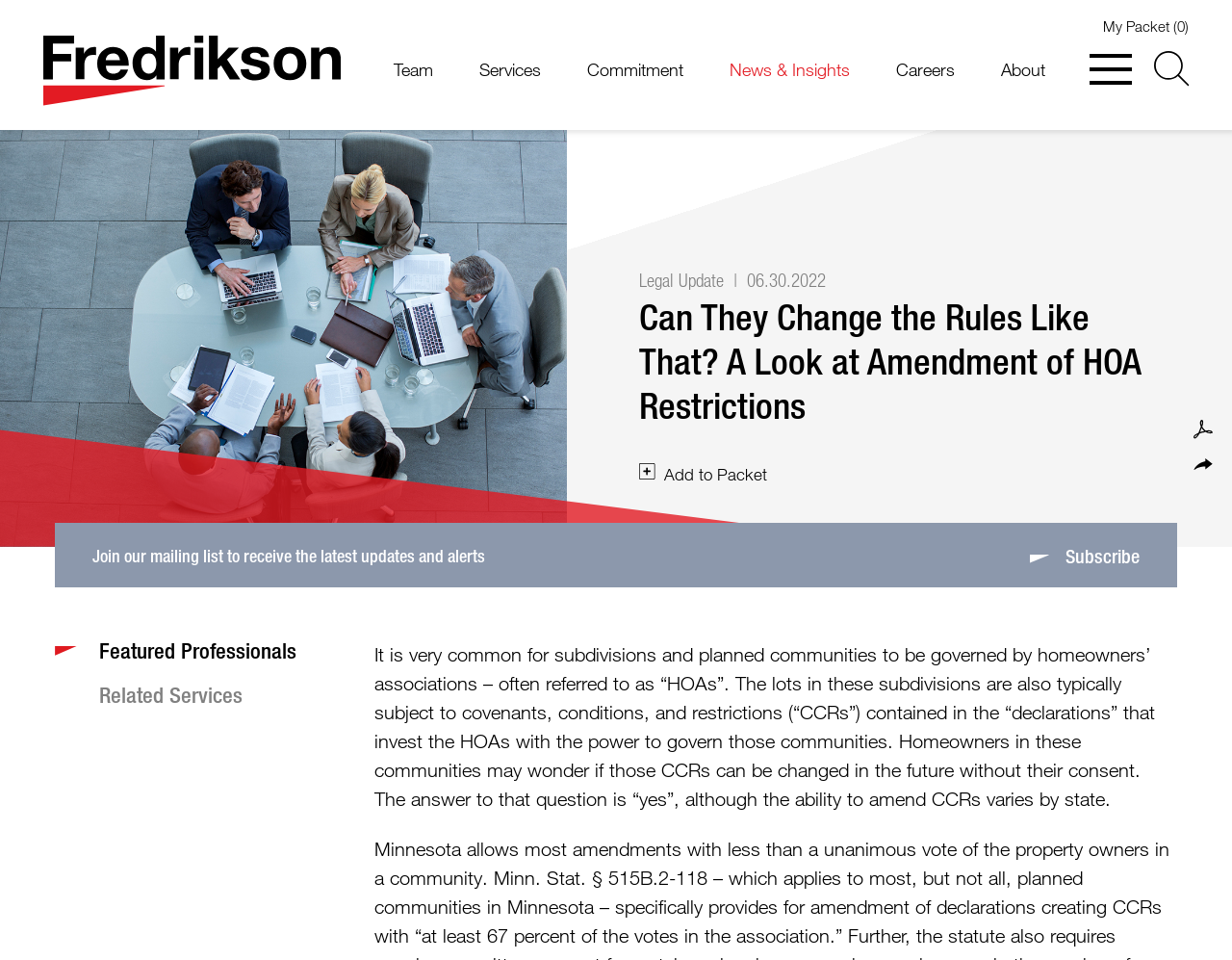Please mark the clickable region by giving the bounding box coordinates needed to complete this instruction: "View the PDF".

[0.969, 0.437, 0.984, 0.457]